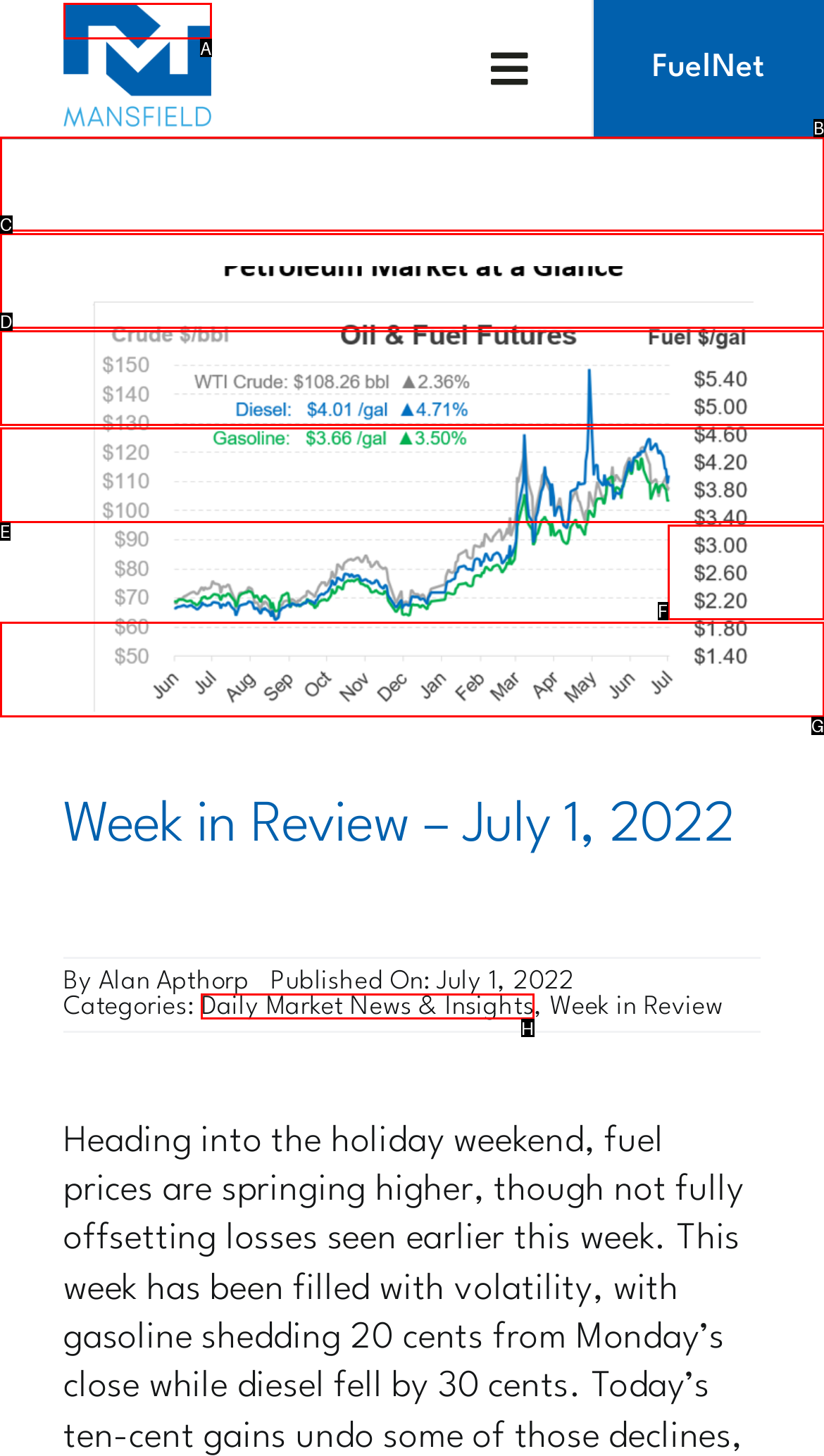Identify which HTML element to click to fulfill the following task: View products and services. Provide your response using the letter of the correct choice.

B